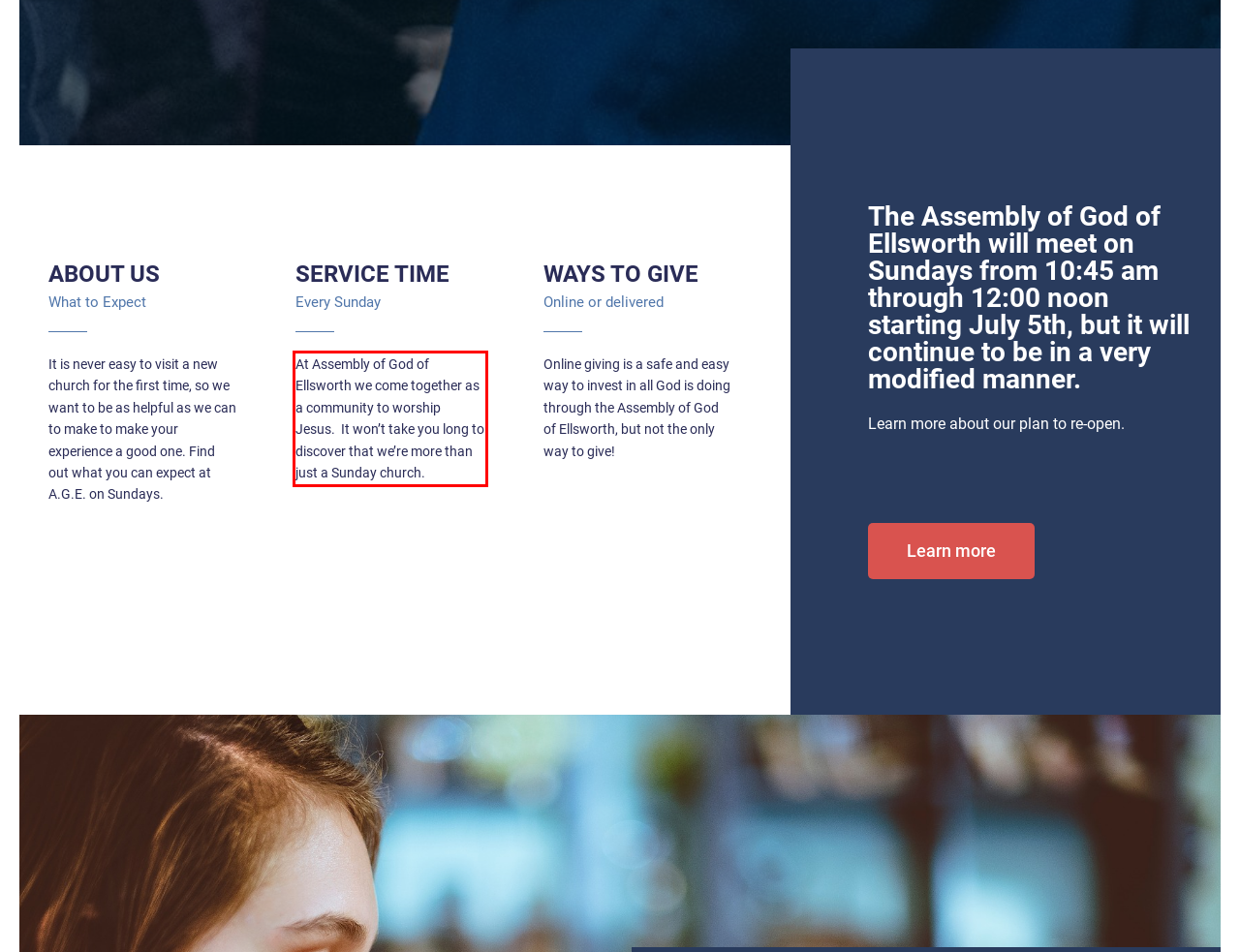Please analyze the screenshot of a webpage and extract the text content within the red bounding box using OCR.

At Assembly of God of Ellsworth we come together as a community to worship Jesus. It won’t take you long to discover that we’re more than just a Sunday church.